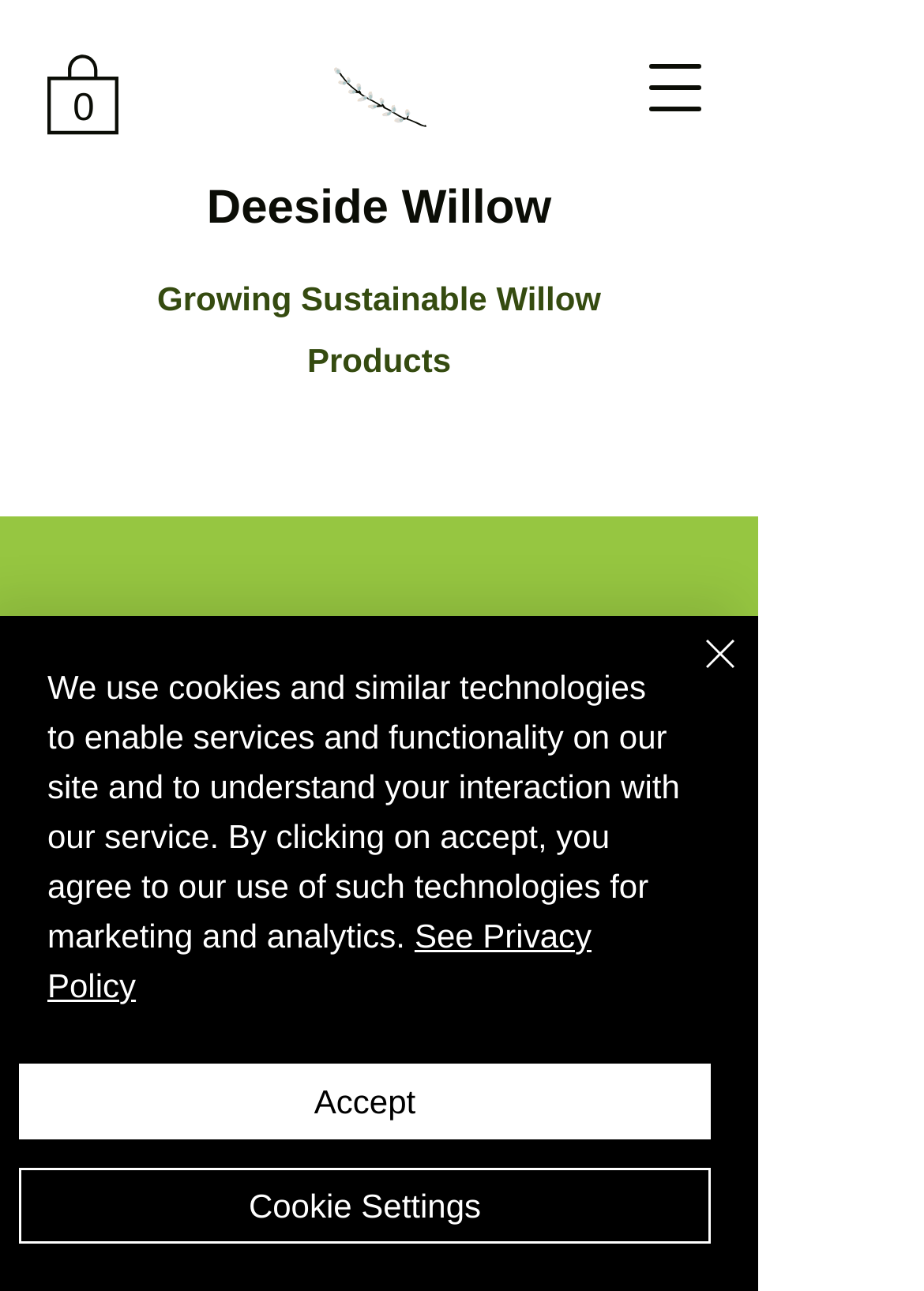Look at the image and write a detailed answer to the question: 
What is the purpose of the alert at the bottom of the webpage?

The alert at the bottom of the webpage informs users about the use of cookies and similar technologies on the website, and provides options to accept or customize cookie settings.